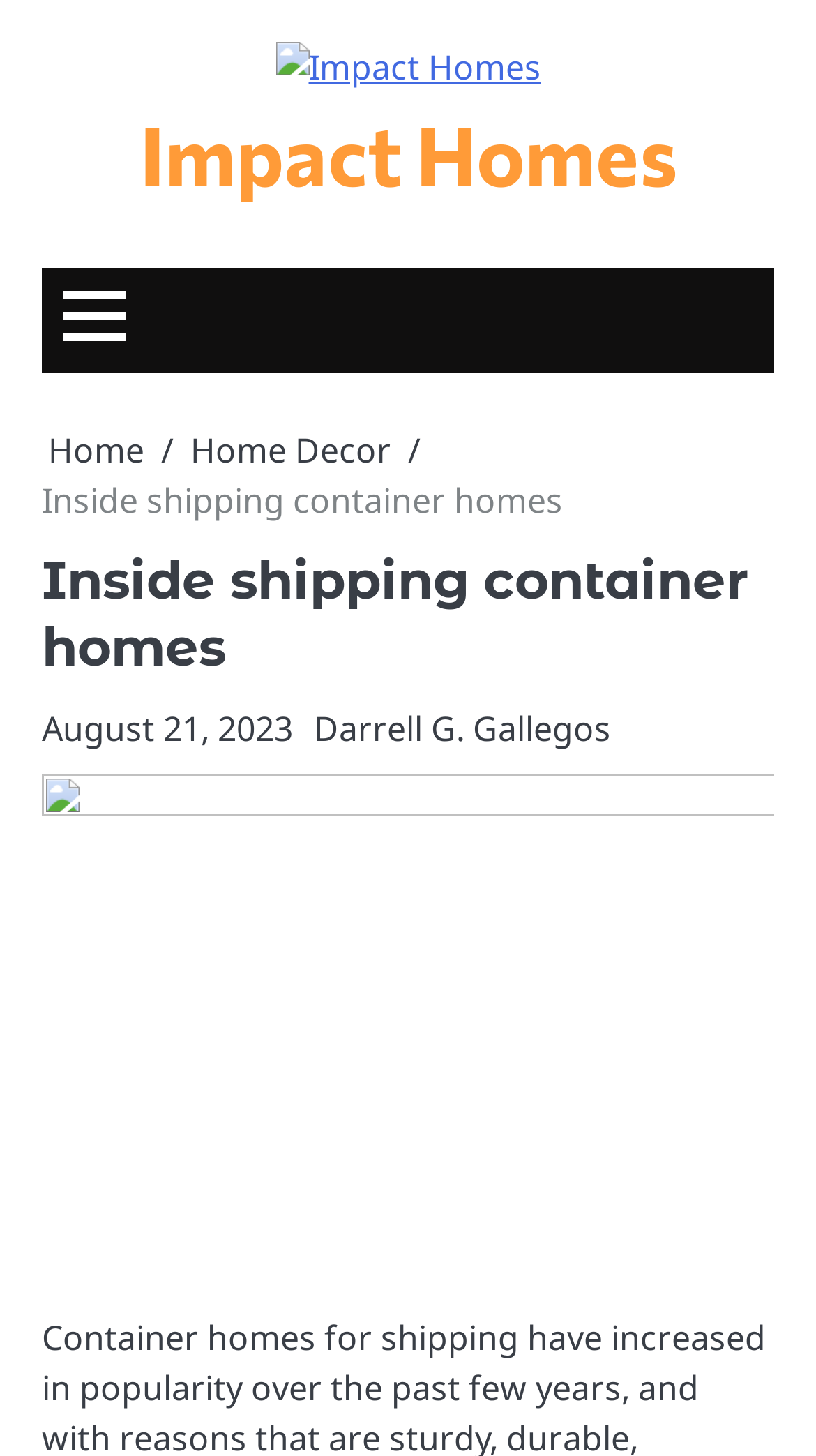Please determine the headline of the webpage and provide its content.

Inside shipping container homes